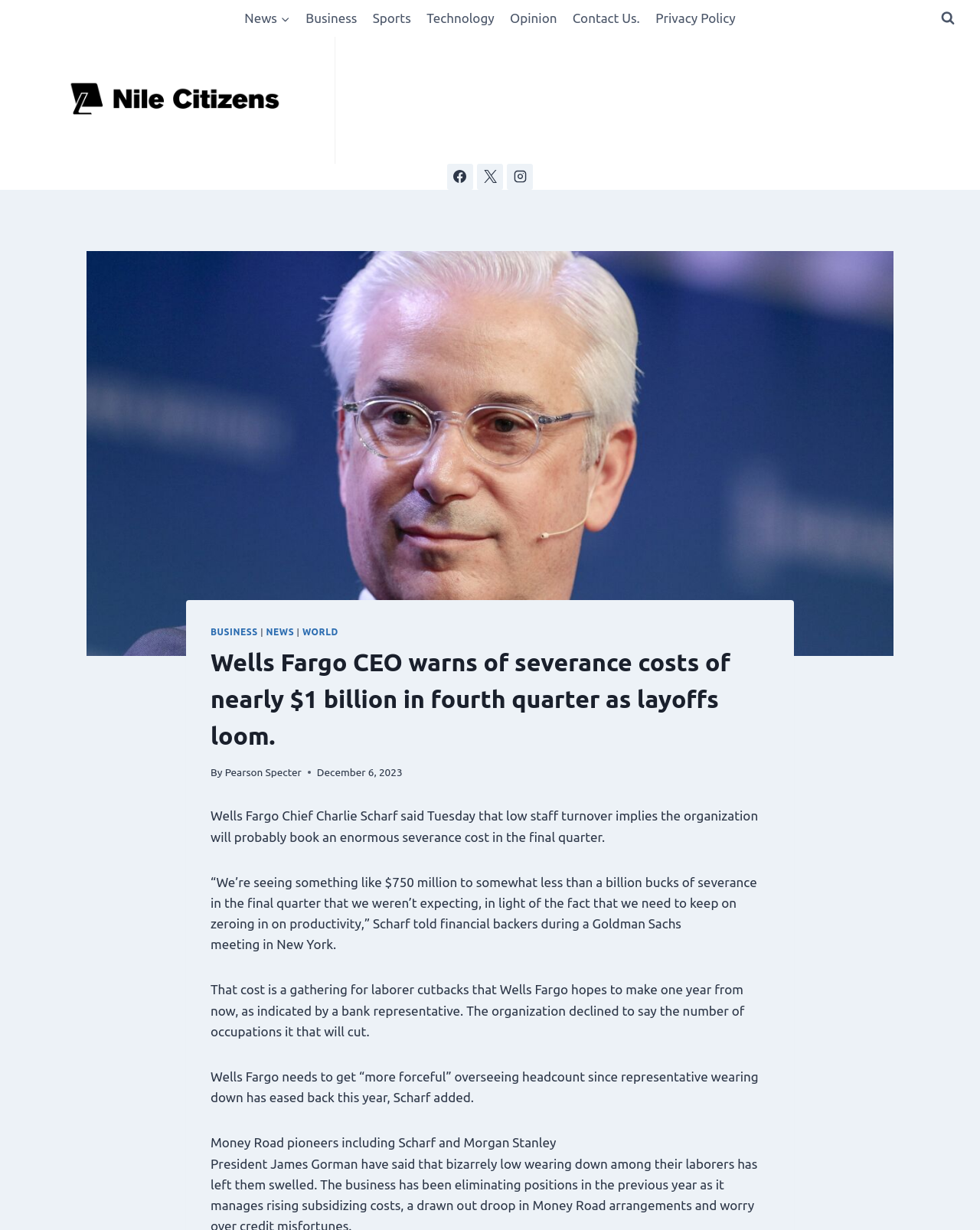What is the date of the article?
Please answer the question with a single word or phrase, referencing the image.

December 6, 2023